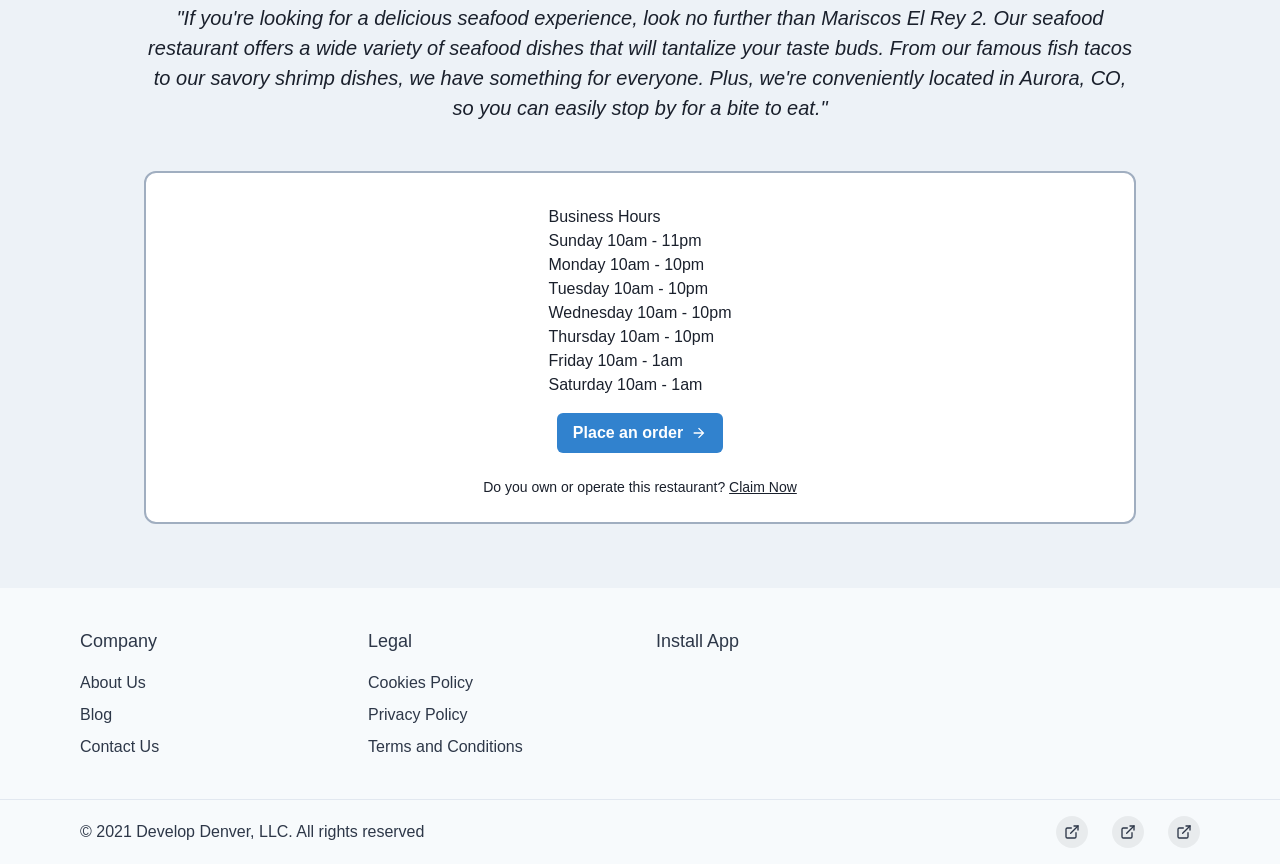Given the element description About Us, identify the bounding box coordinates for the UI element on the webpage screenshot. The format should be (top-left x, top-left y, bottom-right x, bottom-right y), with values between 0 and 1.

[0.062, 0.777, 0.114, 0.804]